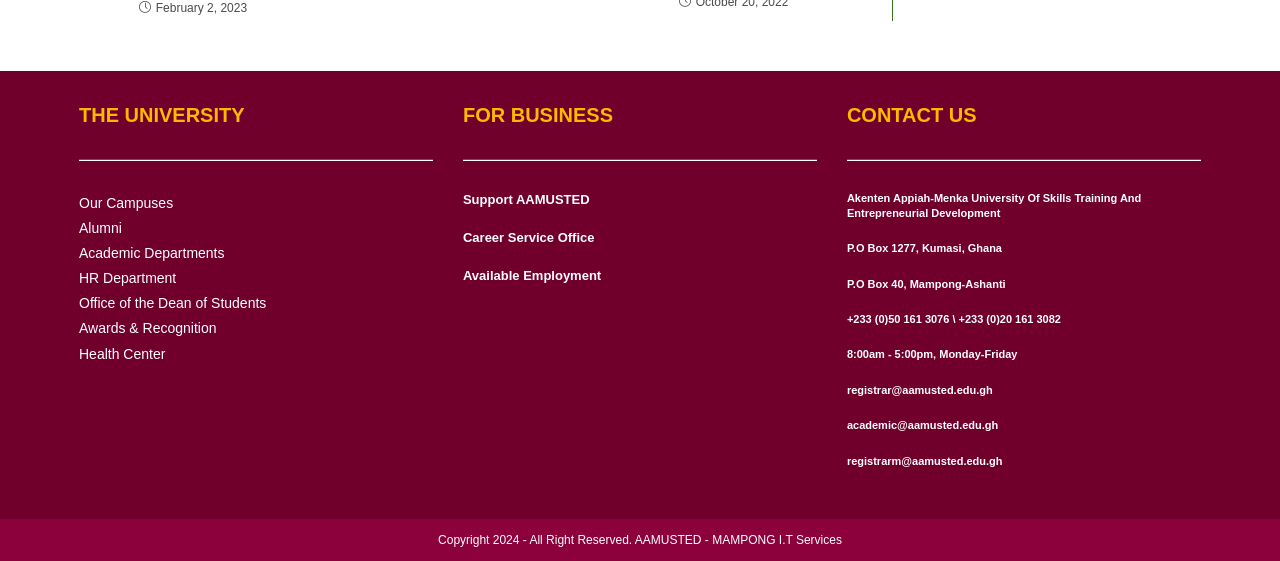Find the bounding box of the element with the following description: "Buy now with ShopPayBuy with". The coordinates must be four float numbers between 0 and 1, formatted as [left, top, right, bottom].

None